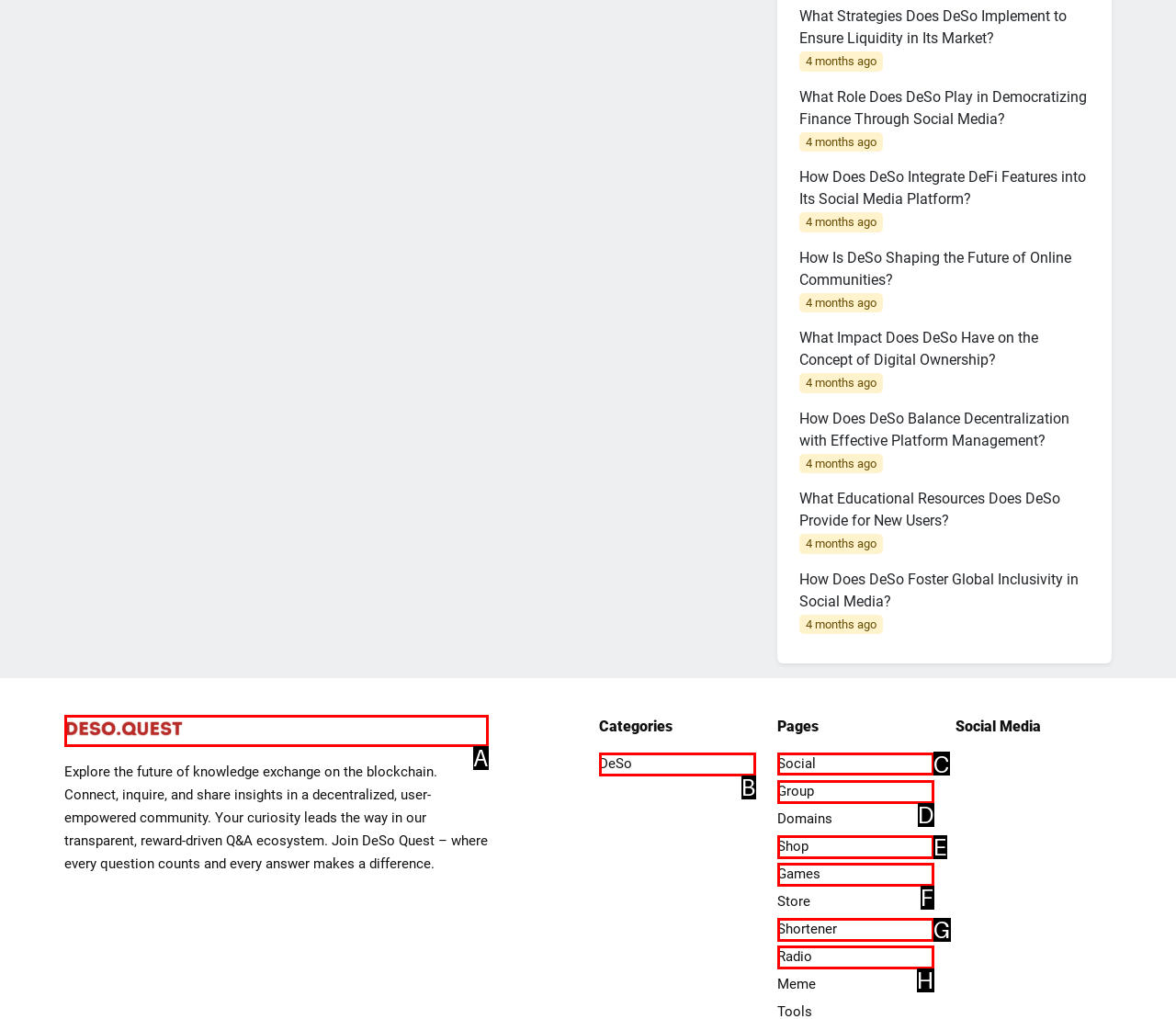Identify the HTML element to select in order to accomplish the following task: View the class hierarchy
Reply with the letter of the chosen option from the given choices directly.

None